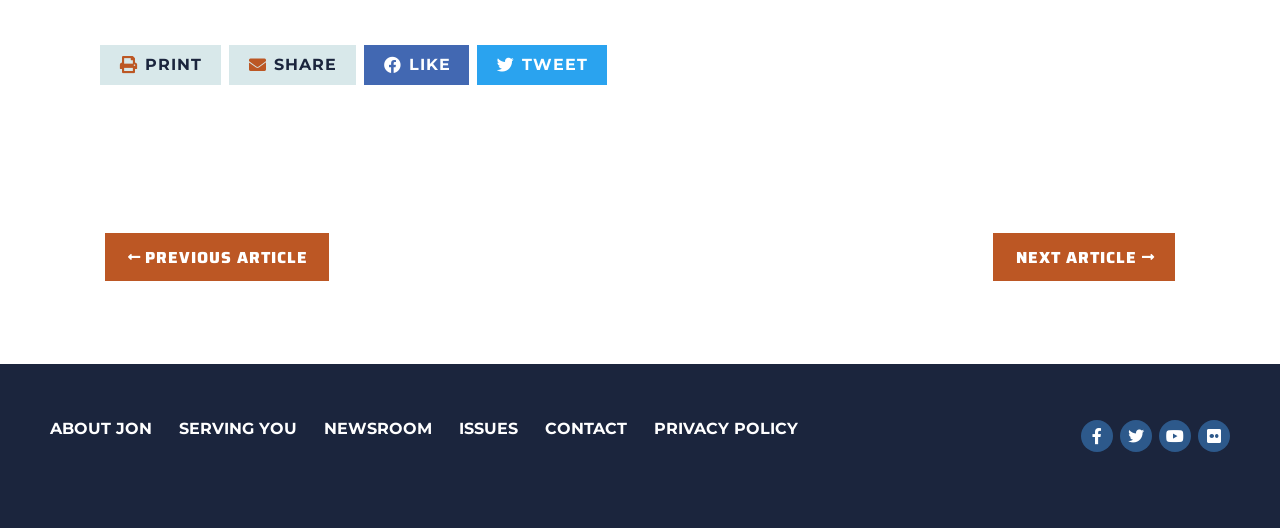Please specify the bounding box coordinates of the area that should be clicked to accomplish the following instruction: "Share on print". The coordinates should consist of four float numbers between 0 and 1, i.e., [left, top, right, bottom].

[0.078, 0.085, 0.172, 0.16]